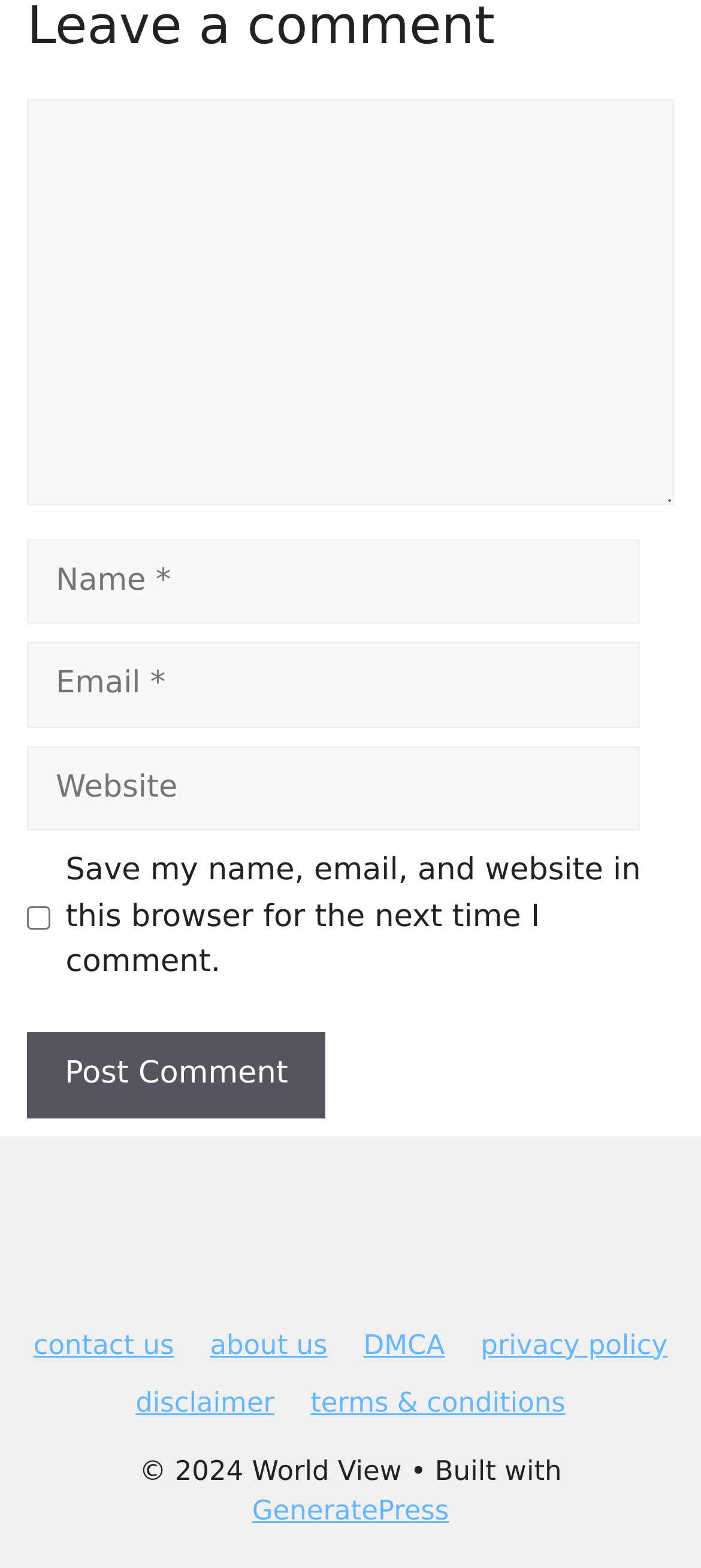Locate the bounding box coordinates of the element to click to perform the following action: 'Type your name'. The coordinates should be given as four float values between 0 and 1, in the form of [left, top, right, bottom].

[0.038, 0.344, 0.913, 0.398]